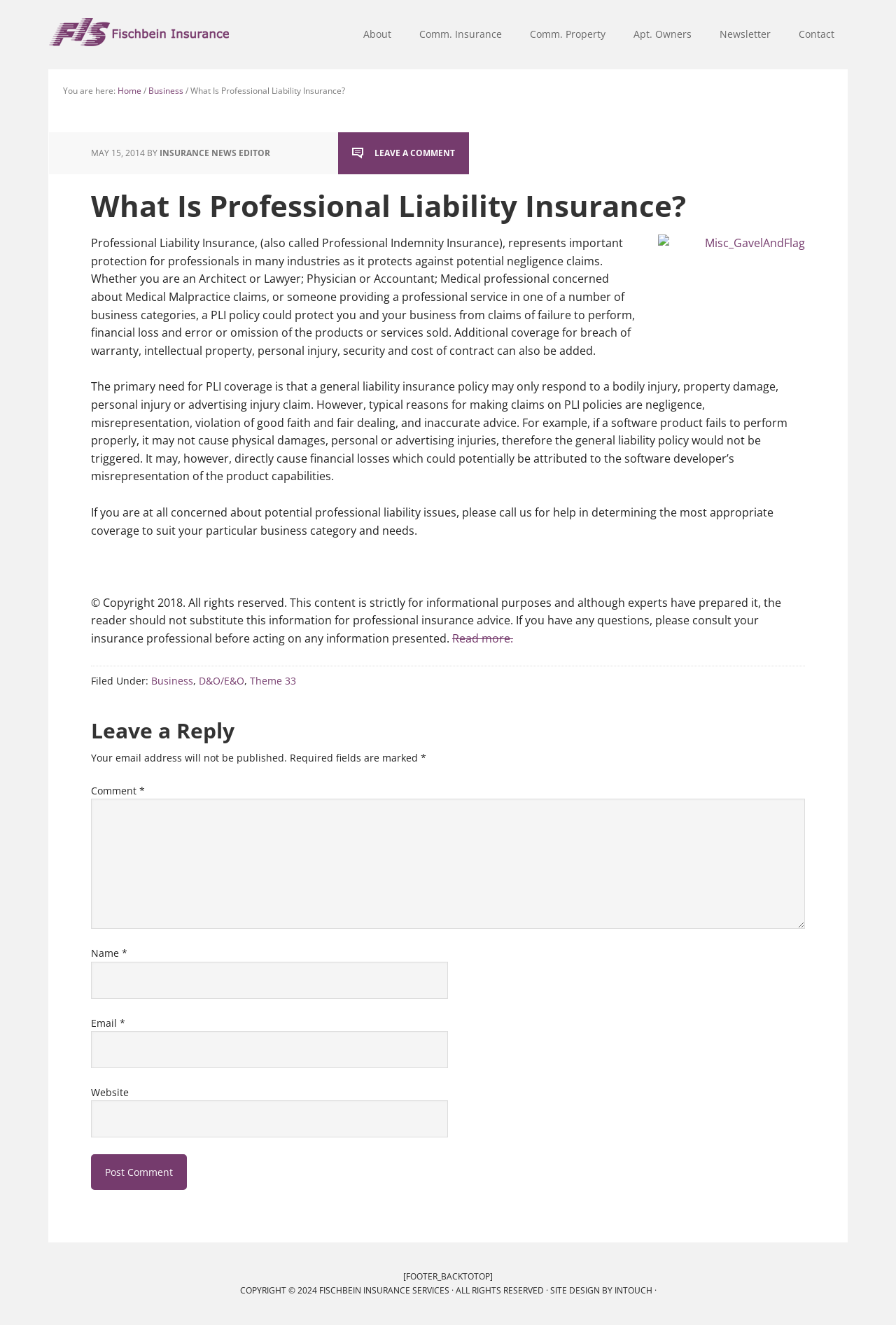Answer in one word or a short phrase: 
What type of insurance is discussed in this article?

Professional Liability Insurance